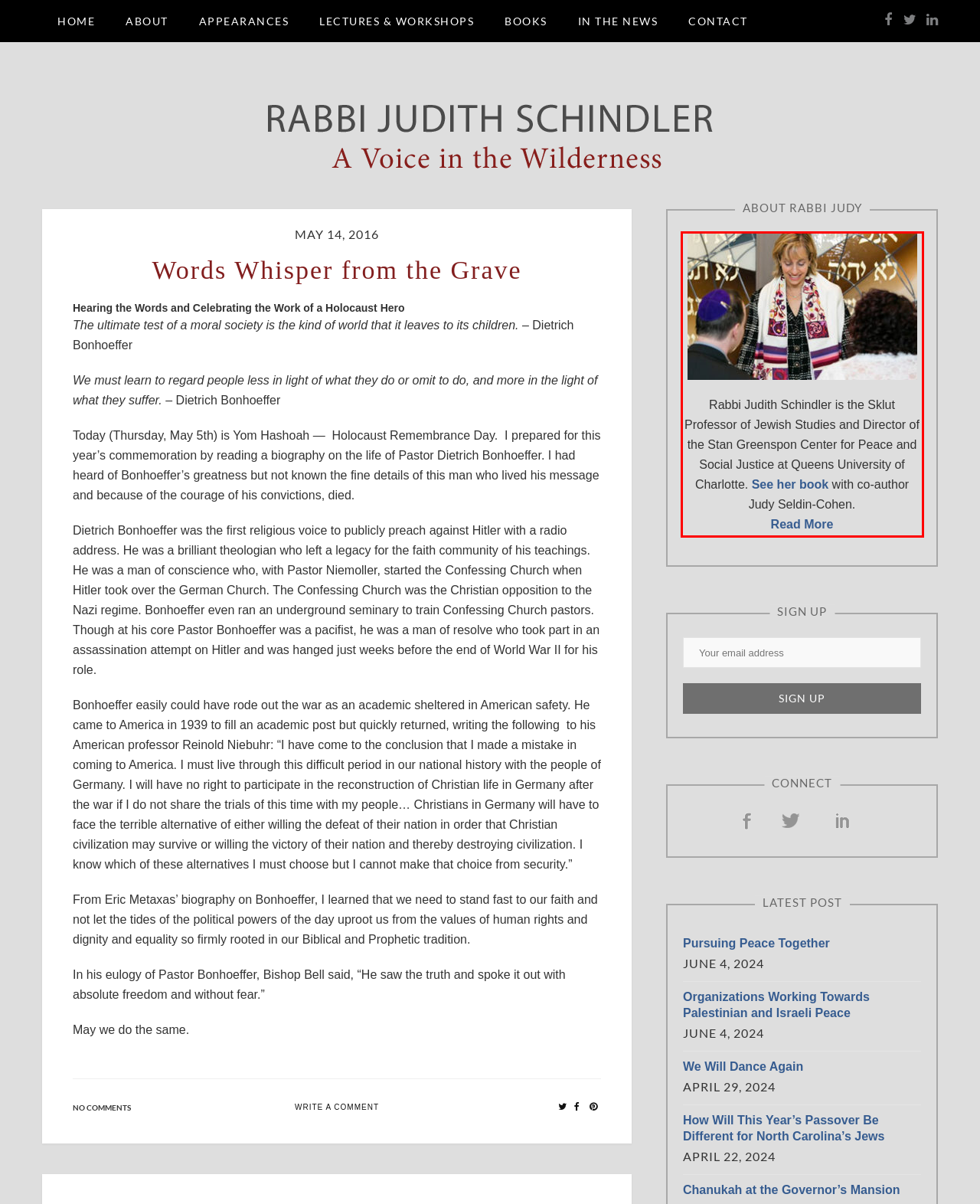Look at the screenshot of the webpage, locate the red rectangle bounding box, and generate the text content that it contains.

Rabbi Judith Schindler is the Sklut Professor of Jewish Studies and Director of the Stan Greenspon Center for Peace and Social Justice at Queens University of Charlotte. See her book with co-author Judy Seldin-Cohen. Read More